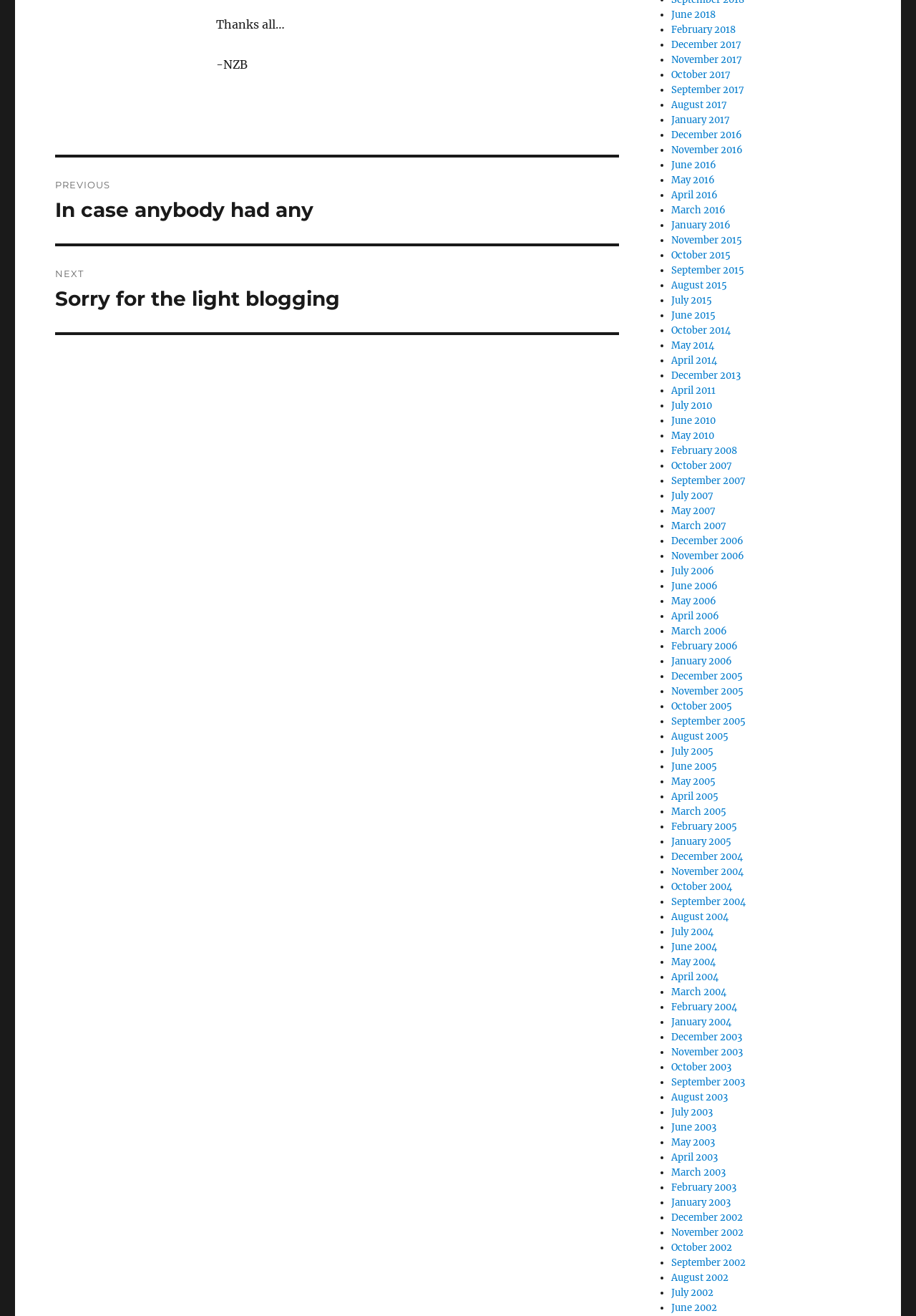Highlight the bounding box coordinates of the element you need to click to perform the following instruction: "Click on 'Next post: Sorry for the light blogging'."

[0.06, 0.187, 0.676, 0.252]